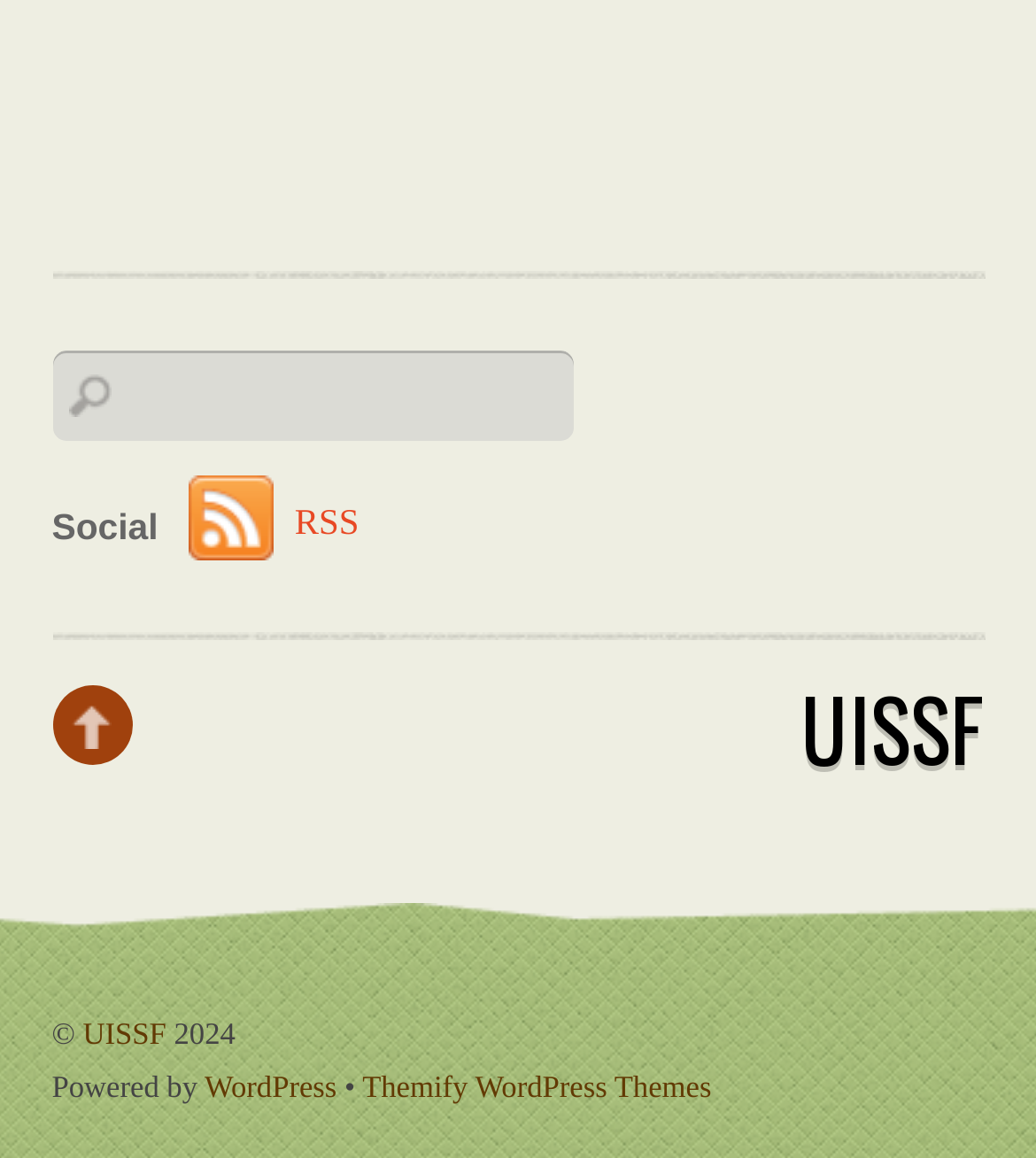Determine the bounding box coordinates of the UI element described by: "Themify WordPress Themes".

[0.35, 0.925, 0.687, 0.954]